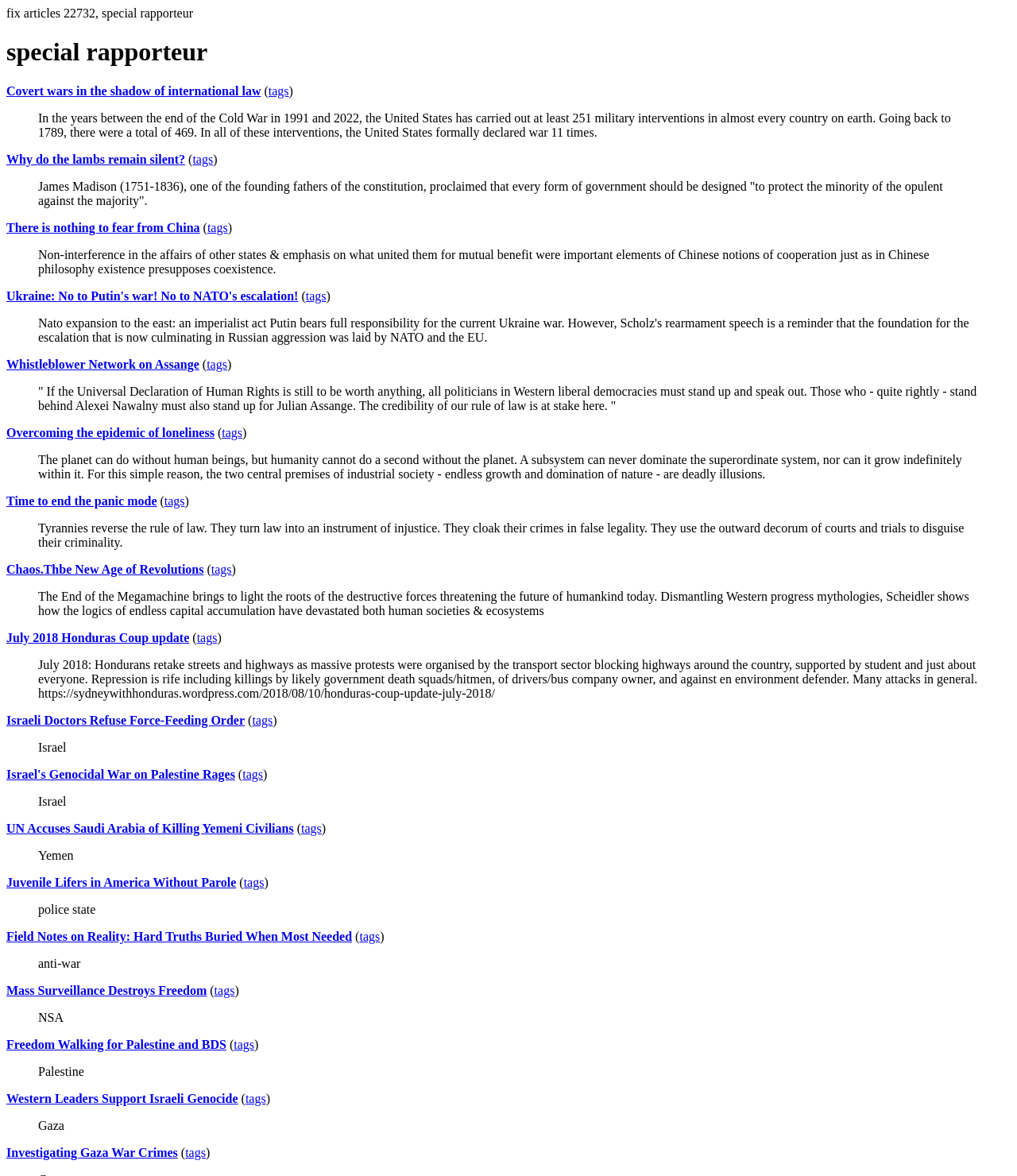Please identify the bounding box coordinates of where to click in order to follow the instruction: "Go to the 'Wildfowl Index' page".

None